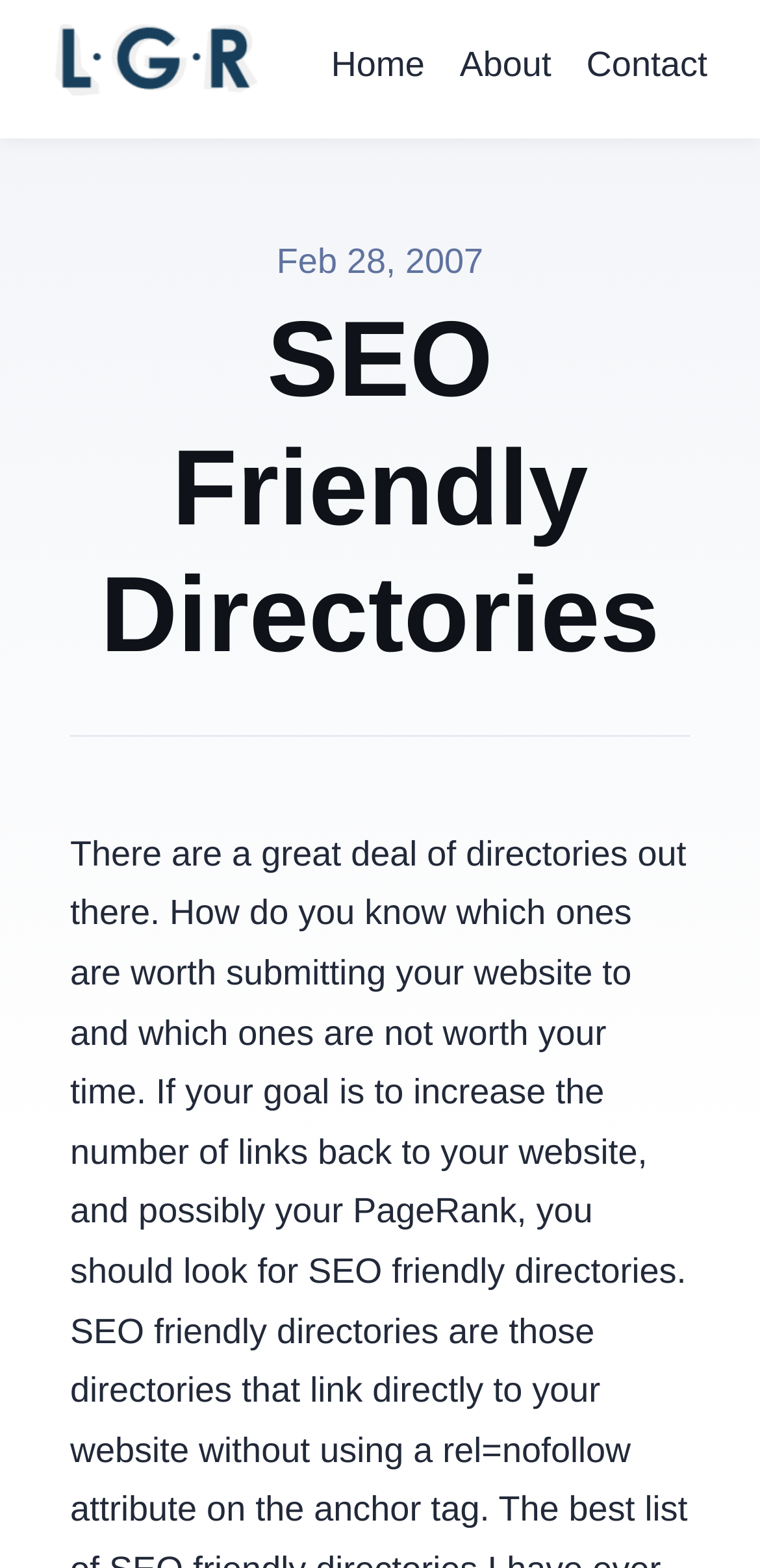Is there a logo on the page?
Respond to the question with a single word or phrase according to the image.

Yes